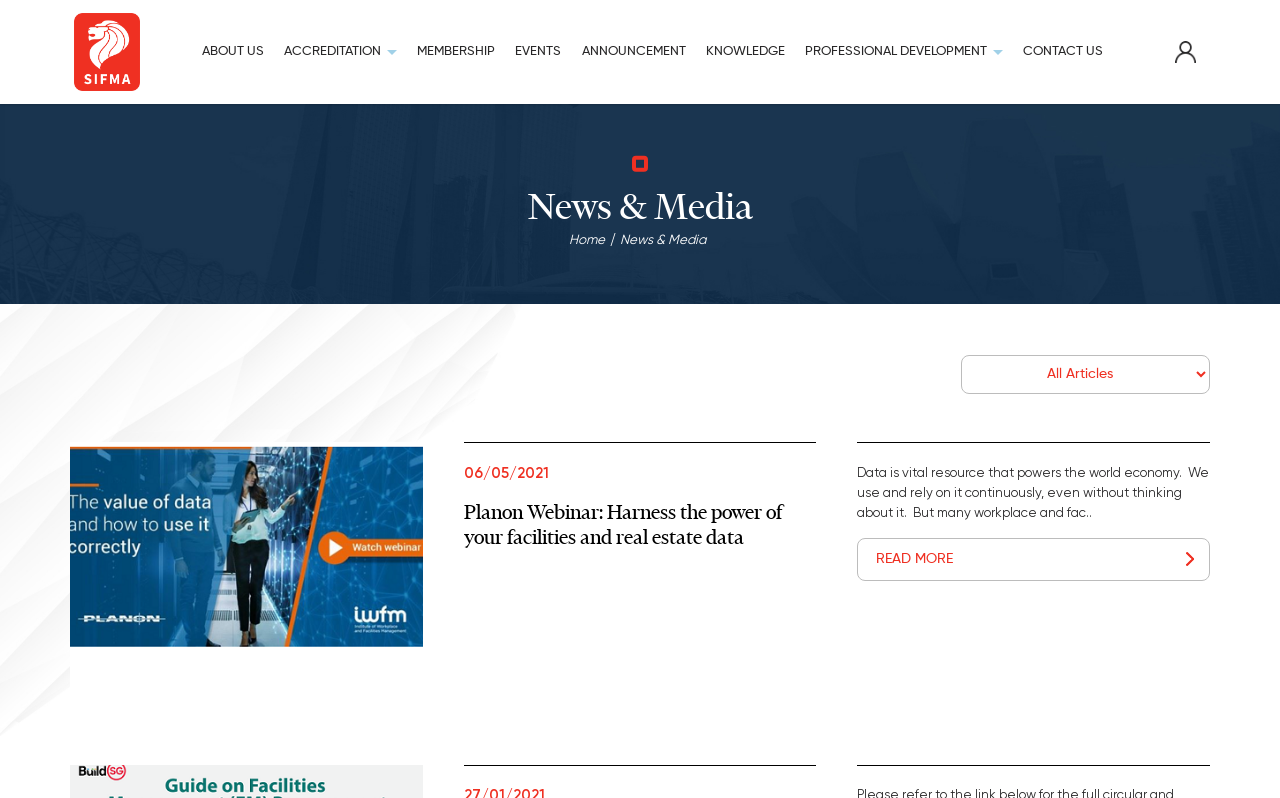Determine the bounding box coordinates of the region to click in order to accomplish the following instruction: "Click on SIFMA". Provide the coordinates as four float numbers between 0 and 1, specifically [left, top, right, bottom].

[0.058, 0.016, 0.109, 0.114]